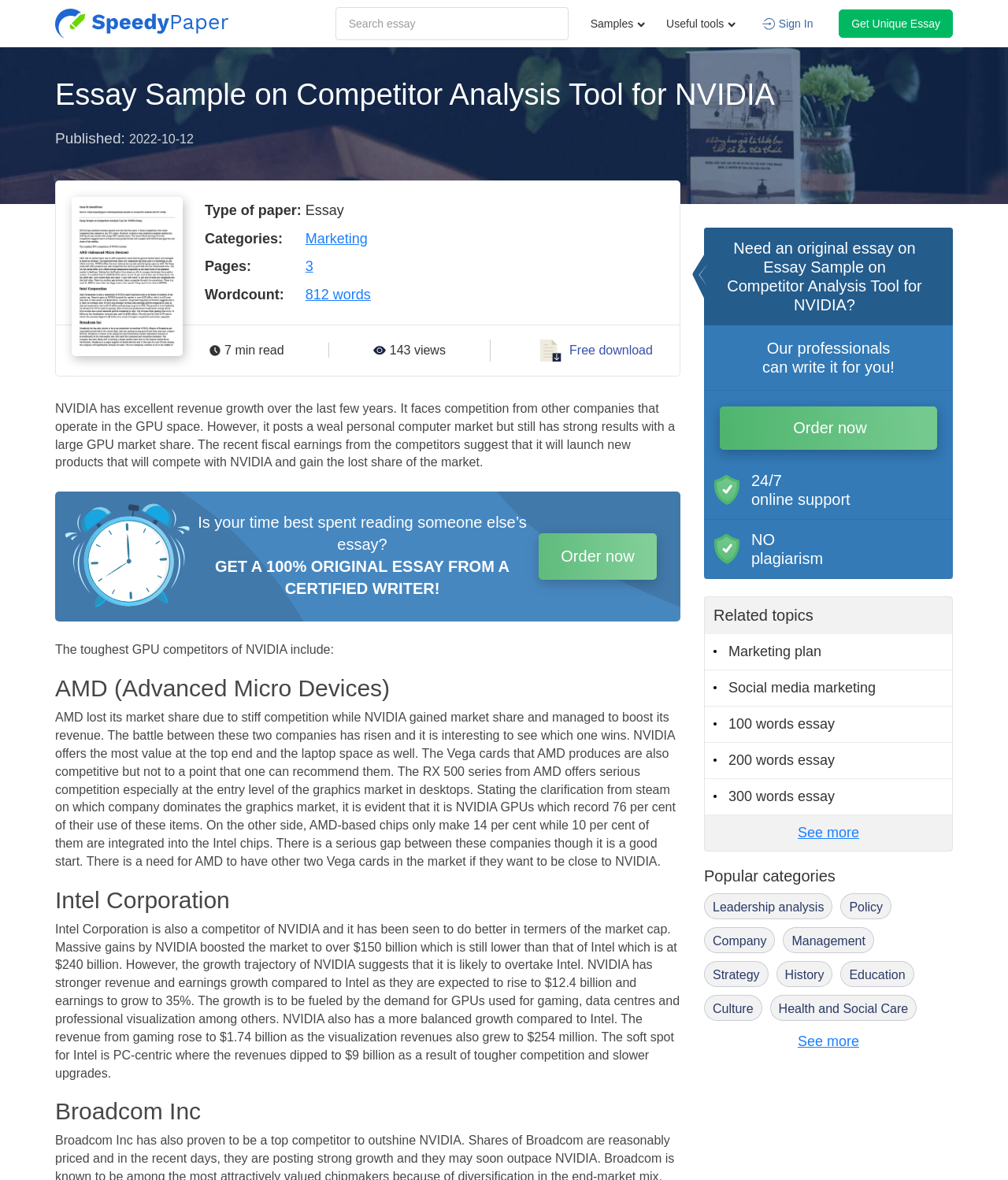Kindly determine the bounding box coordinates of the area that needs to be clicked to fulfill this instruction: "Sign In".

[0.773, 0.015, 0.807, 0.025]